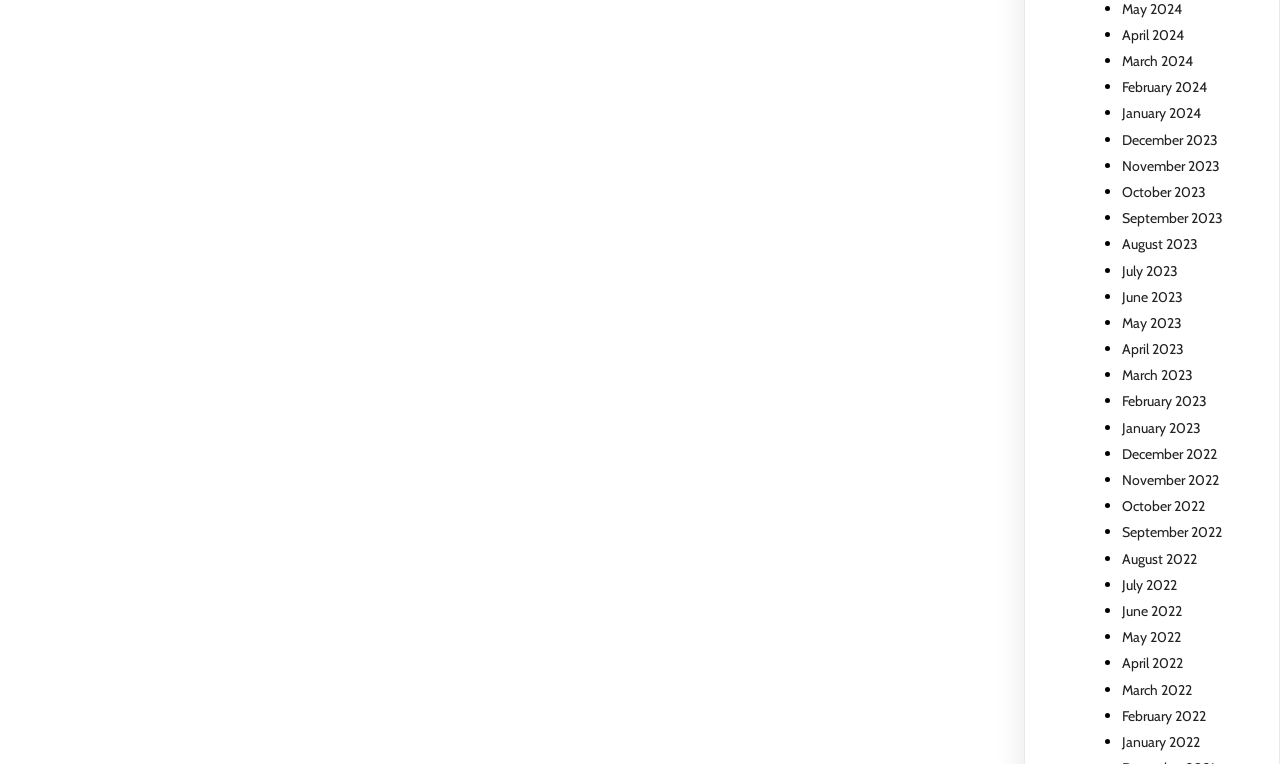What is the earliest month listed?
Based on the image, answer the question with a single word or brief phrase.

January 2022